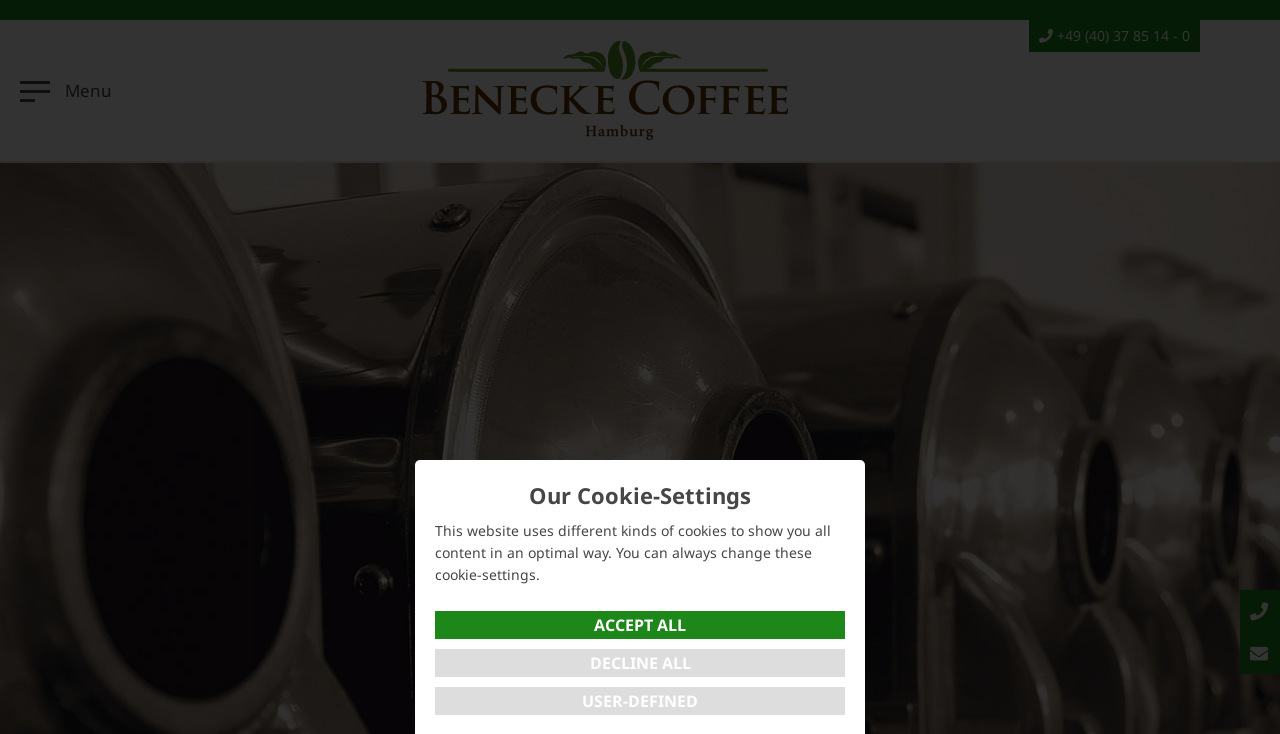Provide an in-depth caption for the webpage.

The webpage is about "History" and has a prominent link at the top right corner with a phone number and address. On the top left, there is a "Menu" link. Below the "Menu" link, there is a link to "Benecke Coffee" accompanied by an image of the same name. 

In the middle of the page, there is a section about cookie settings, which includes a heading "Our Cookie-Settings" and a paragraph explaining the use of cookies on the website. 

At the bottom of the page, there are three options for managing cookie settings: "ACCEPT ALL", "DECLINE ALL", and "USER-DEFINED". These options are positioned in a vertical column, with "ACCEPT ALL" at the top, followed by "DECLINE ALL", and then "USER-DEFINED" at the bottom.